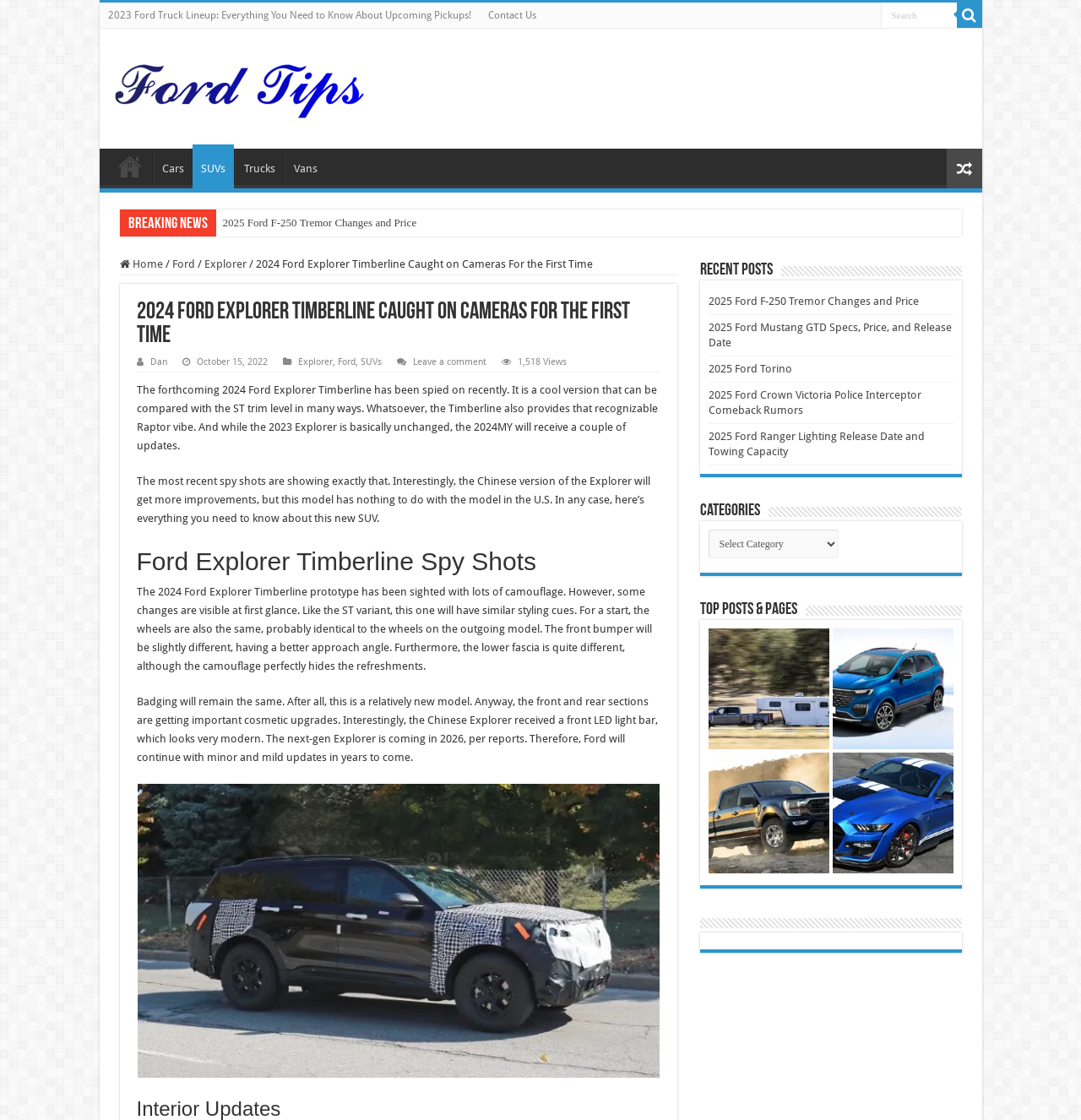From the image, can you give a detailed response to the question below:
What is the expected release year of the next-gen Ford Explorer?

According to the article, the next-gen Ford Explorer is coming in 2026, and therefore, Ford will continue with minor and mild updates in the years to come.